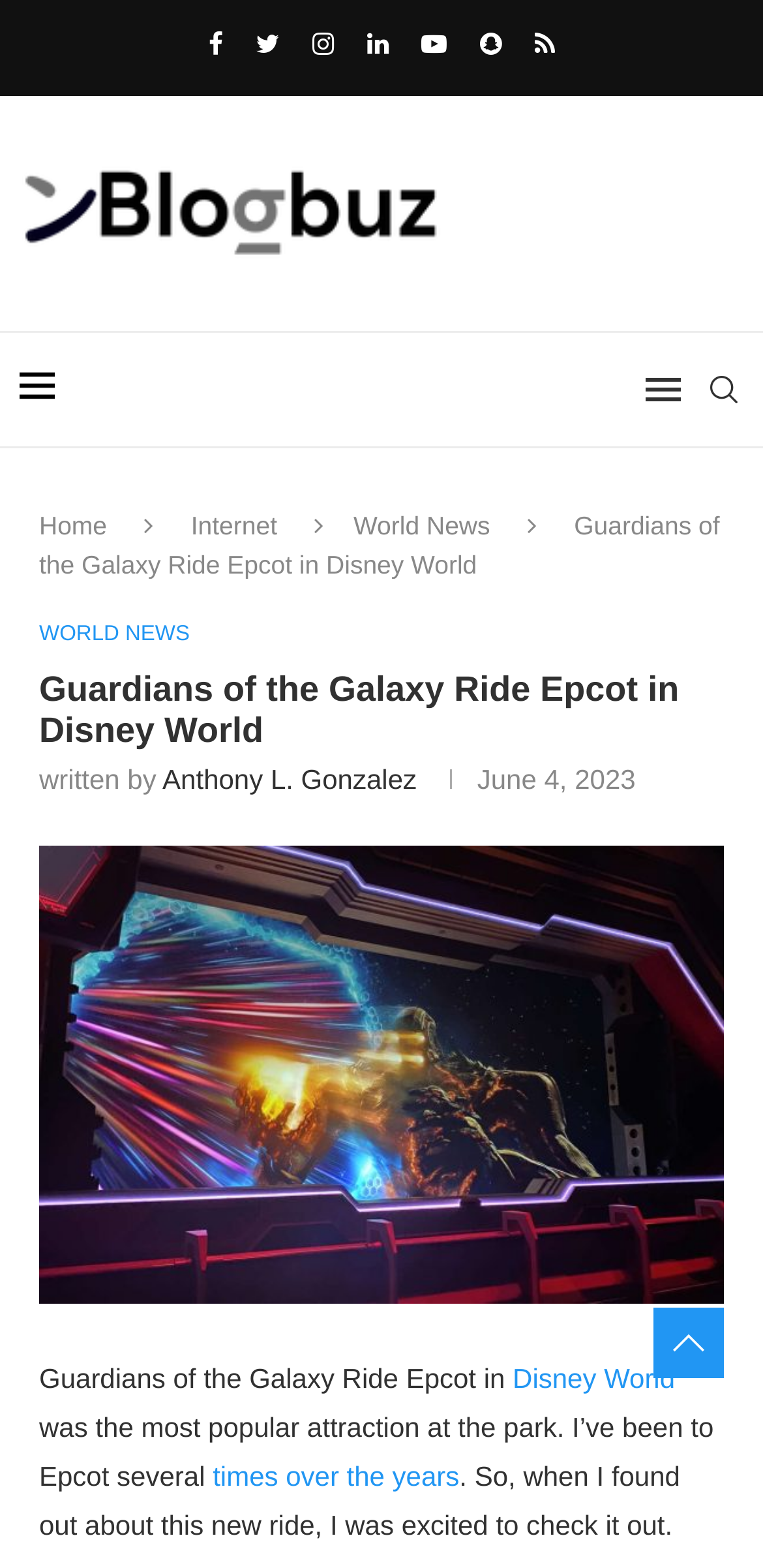Can you find the bounding box coordinates of the area I should click to execute the following instruction: "View times over the years link"?

[0.279, 0.931, 0.602, 0.951]